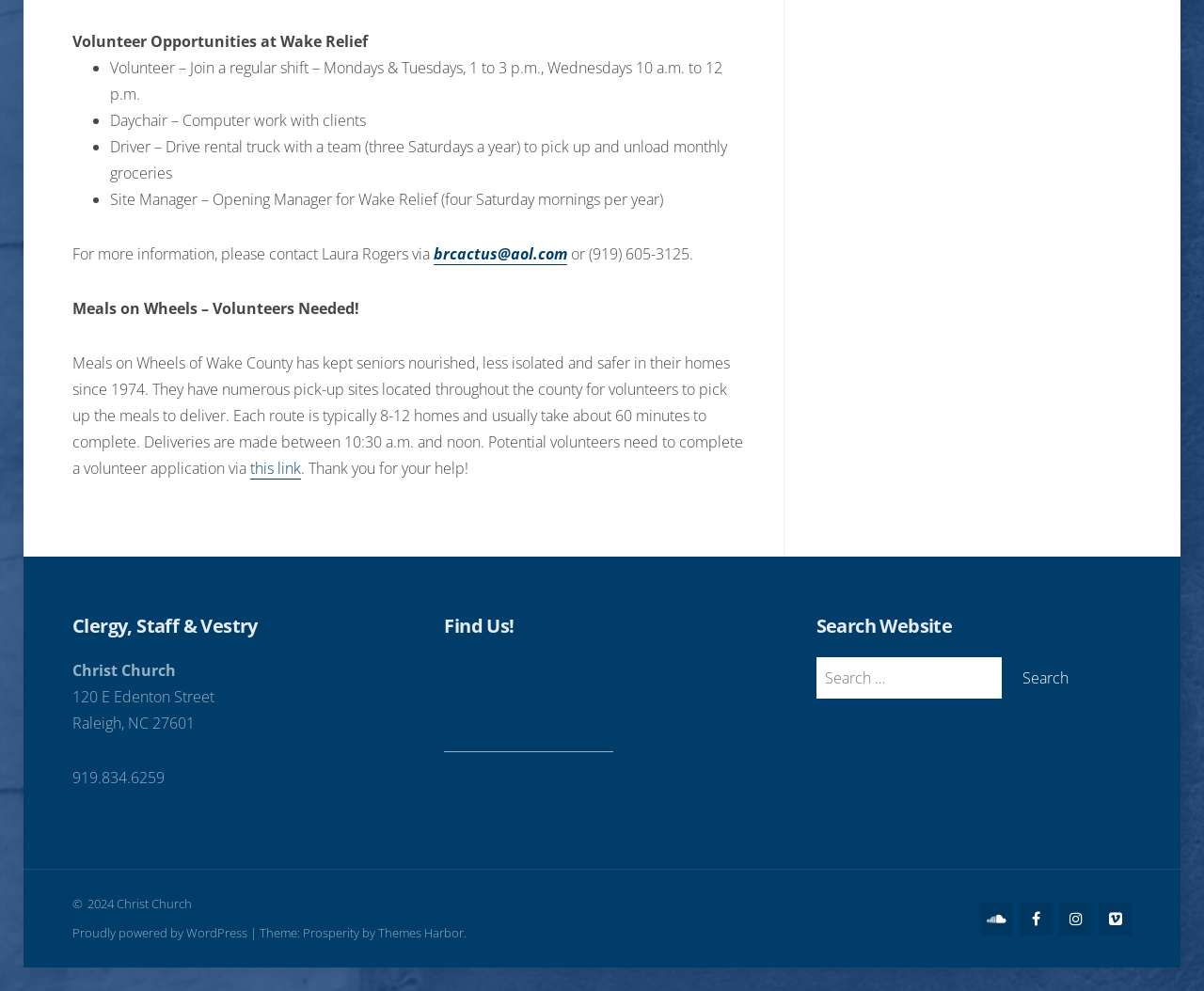Identify the bounding box coordinates for the region to click in order to carry out this instruction: "Search for something on the website". Provide the coordinates using four float numbers between 0 and 1, formatted as [left, top, right, bottom].

[0.678, 0.664, 0.832, 0.705]